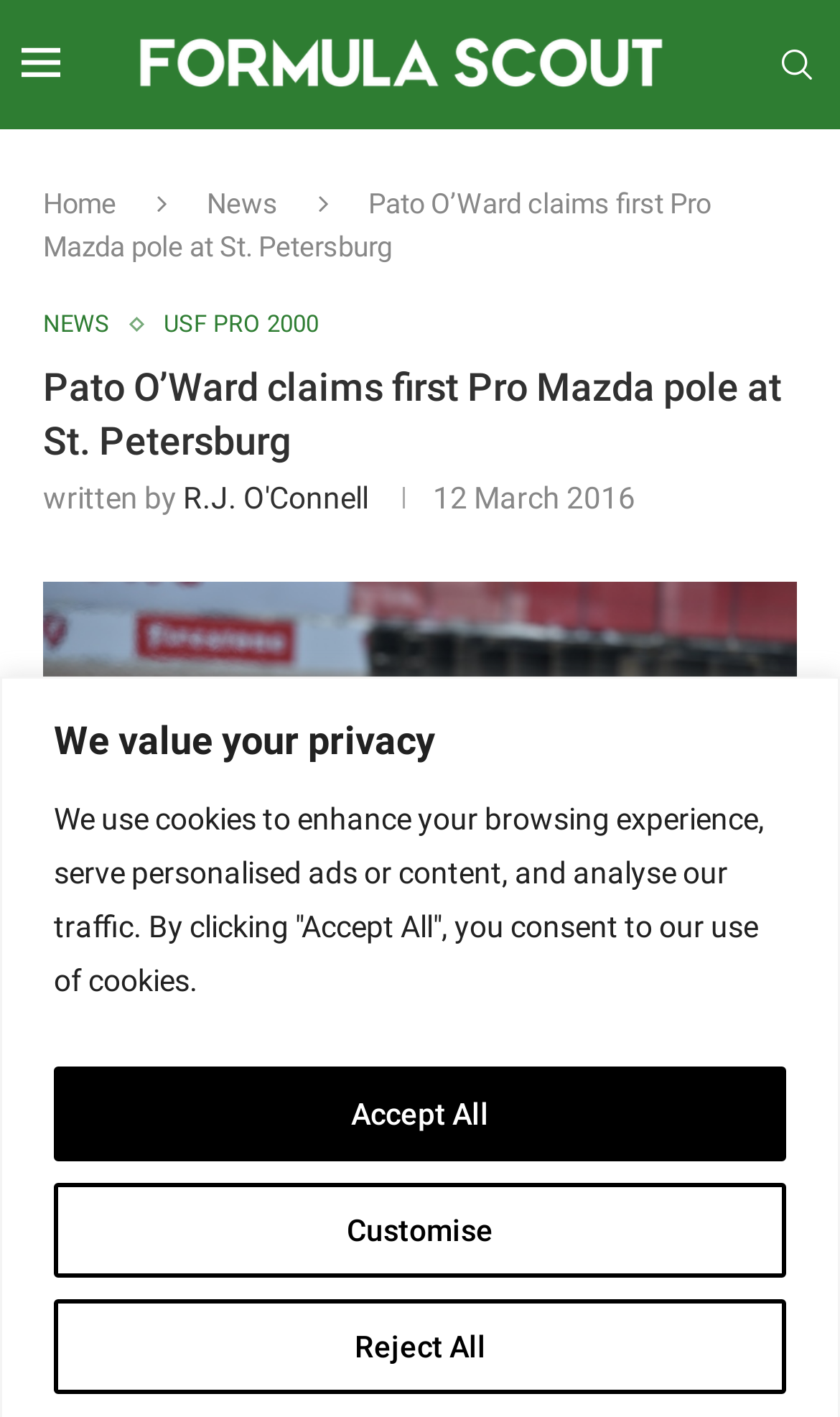Determine the bounding box coordinates of the clickable region to carry out the instruction: "view R.J. O'Connell's profile".

[0.218, 0.339, 0.438, 0.363]